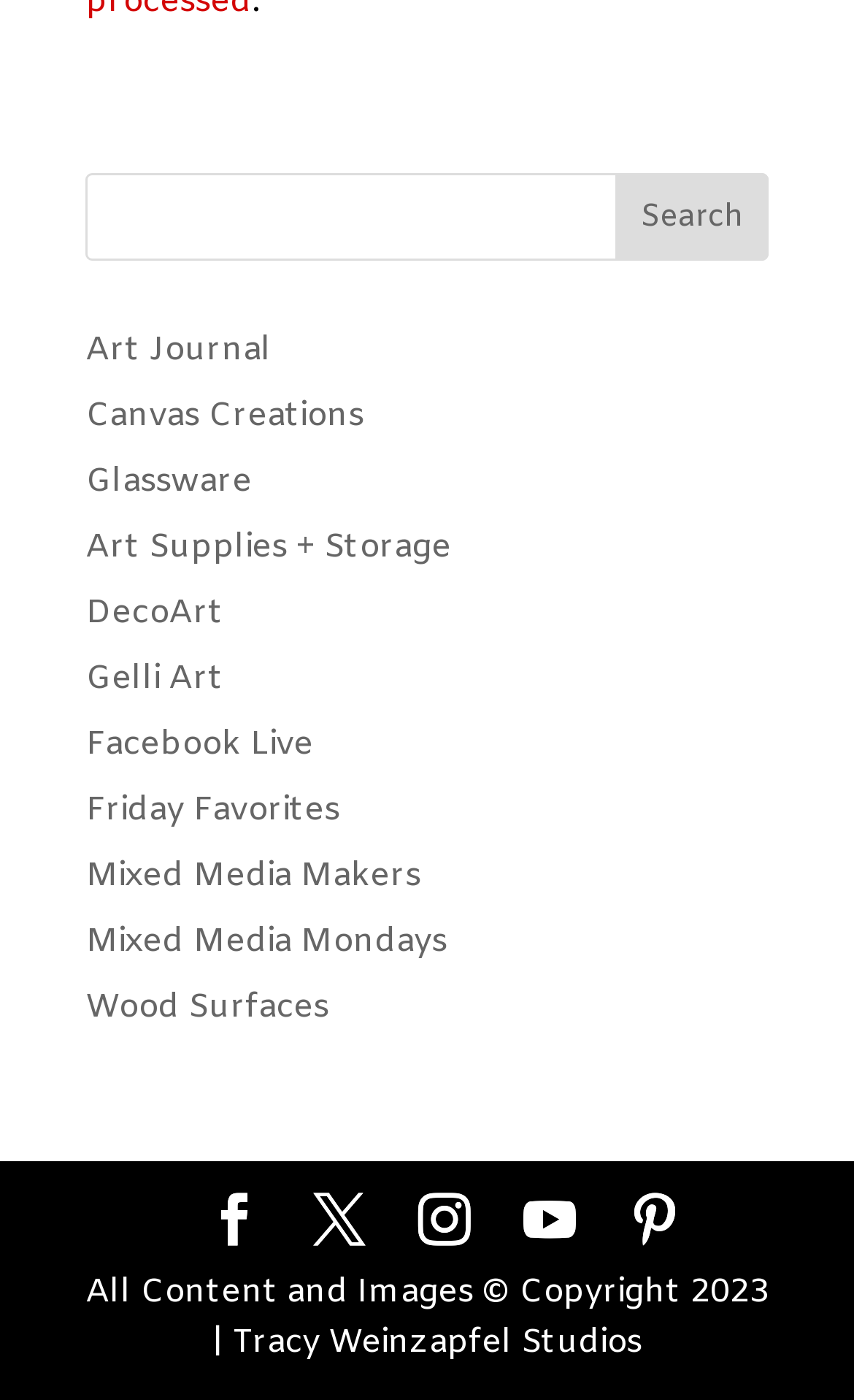Please identify the bounding box coordinates of the element's region that I should click in order to complete the following instruction: "Click the link to Twitter". The bounding box coordinates consist of four float numbers between 0 and 1, i.e., [left, top, right, bottom].

None